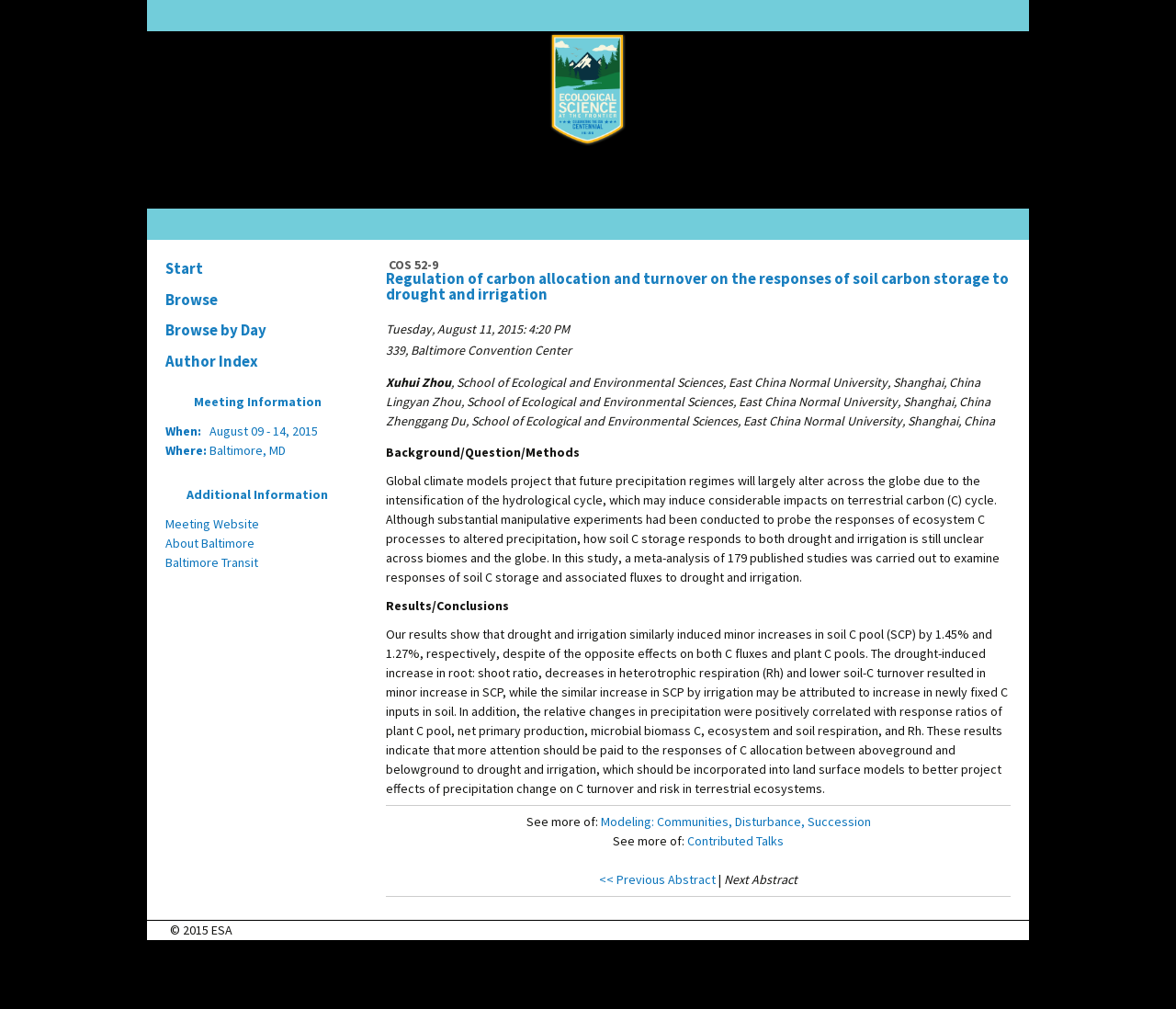Please identify the bounding box coordinates of the element on the webpage that should be clicked to follow this instruction: "Check the author index". The bounding box coordinates should be given as four float numbers between 0 and 1, formatted as [left, top, right, bottom].

[0.133, 0.343, 0.305, 0.373]